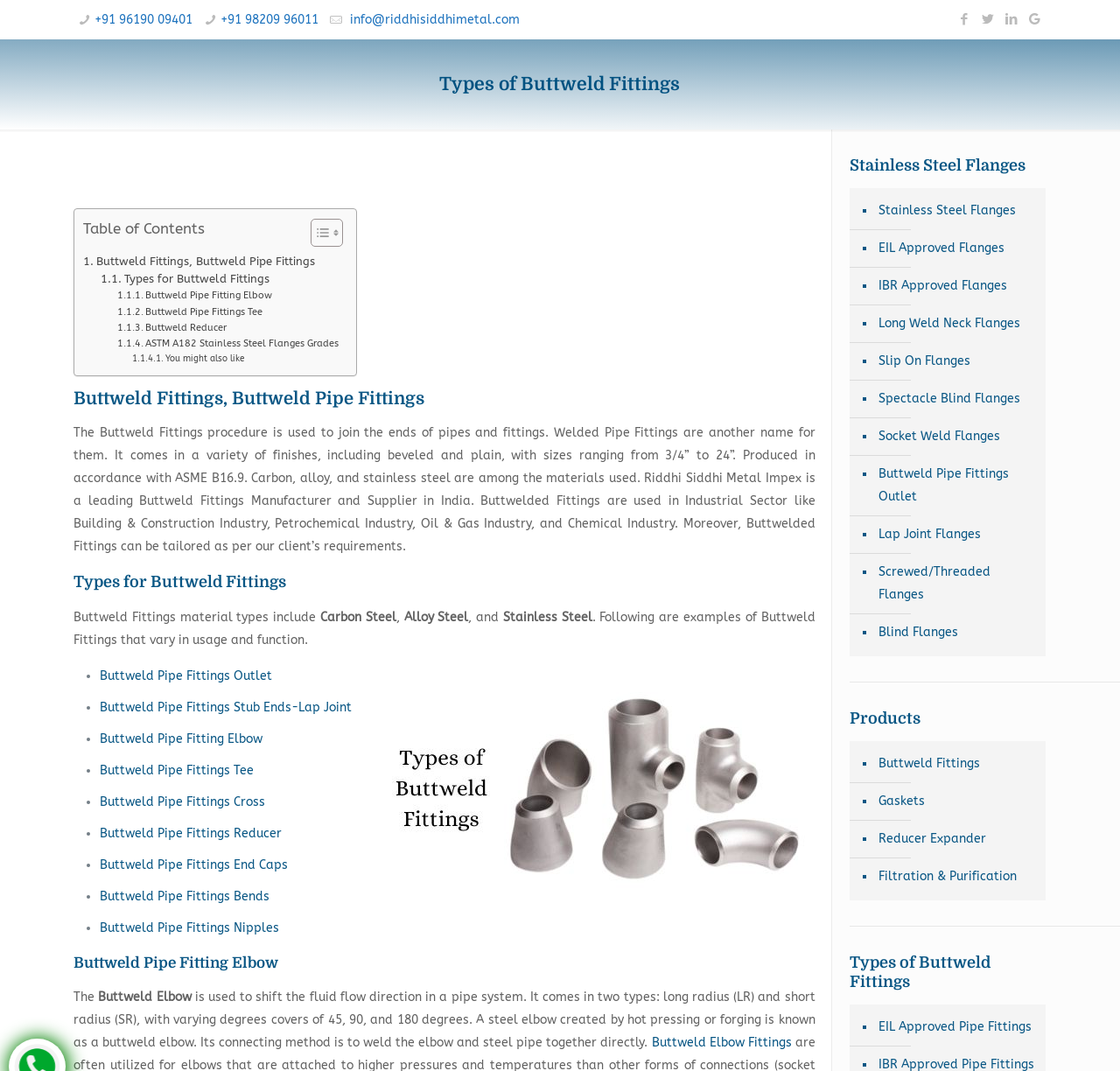Describe all the key features of the webpage in detail.

This webpage is about Buttweld Fittings, a procedure used to join the ends of pipes and fittings. At the top, there are four phone numbers and an email address, followed by four social media icons. Below them, there is a table of contents with a toggle button.

The main content is divided into several sections. The first section, "Buttweld Fittings, Buttweld Pipe Fittings," provides an overview of Buttweld Fittings, including their materials, sizes, and applications. This section is followed by a list of links to different types of Buttweld Fittings, such as Elbow, Tee, and Reducer.

The next section, "Types for Buttweld Fittings," discusses the various materials used for Buttweld Fittings, including Carbon Steel, Alloy Steel, and Stainless Steel. This section is accompanied by an image illustrating the different types of Buttweld Fittings.

The following sections provide more detailed information about specific types of Buttweld Fittings, such as Elbow, Tee, and Reducer. Each section includes a brief description and a link to more information.

On the right side of the page, there is a complementary section about Stainless Steel Flanges, which includes a list of links to different types of flanges, such as EIL Approved Flanges and IBR Approved Flanges.

Overall, this webpage provides a comprehensive overview of Buttweld Fittings and their applications, as well as detailed information about specific types of fittings and flanges.